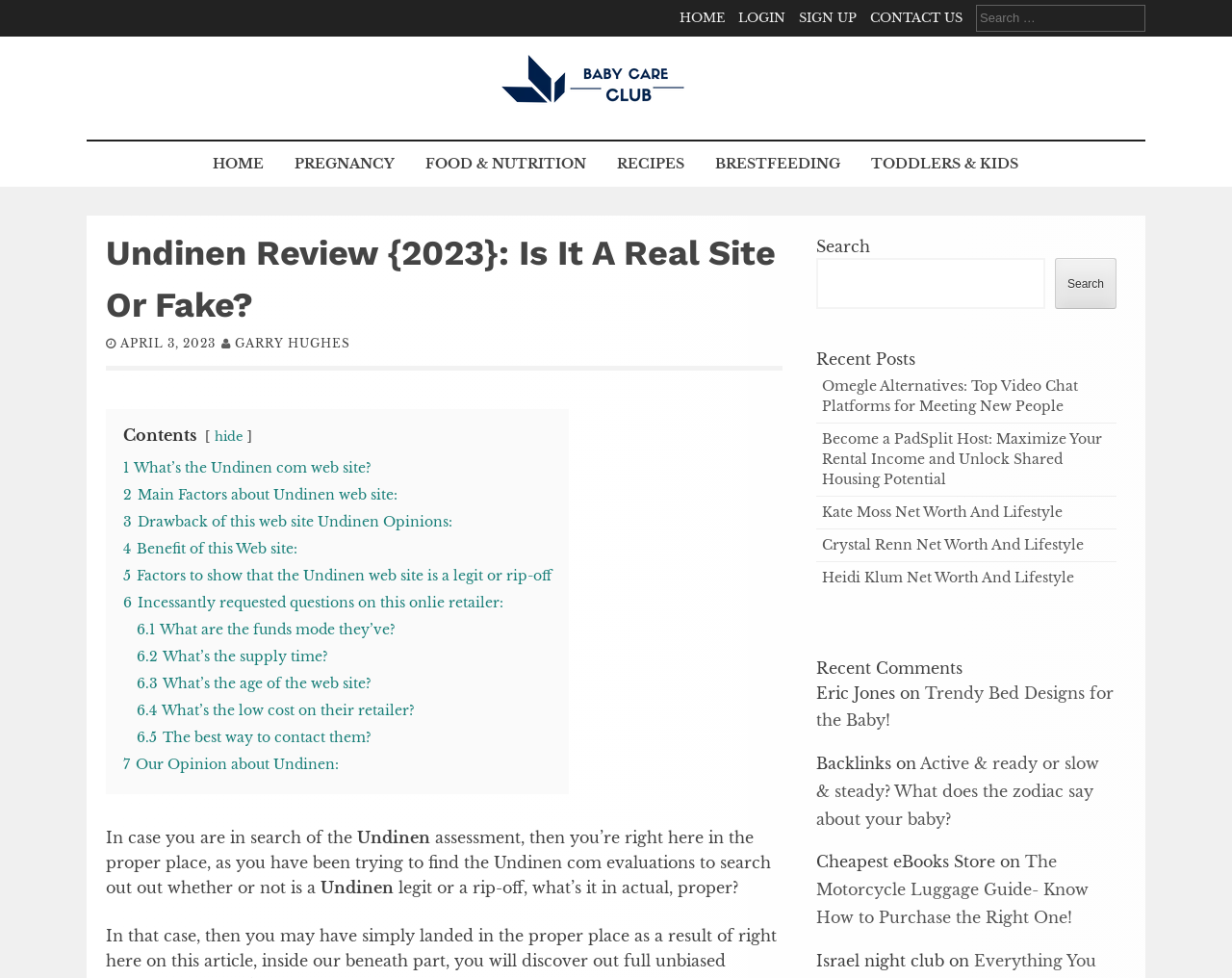Given the webpage screenshot and the description, determine the bounding box coordinates (top-left x, top-left y, bottom-right x, bottom-right y) that define the location of the UI element matching this description: HOME

[0.552, 0.01, 0.588, 0.027]